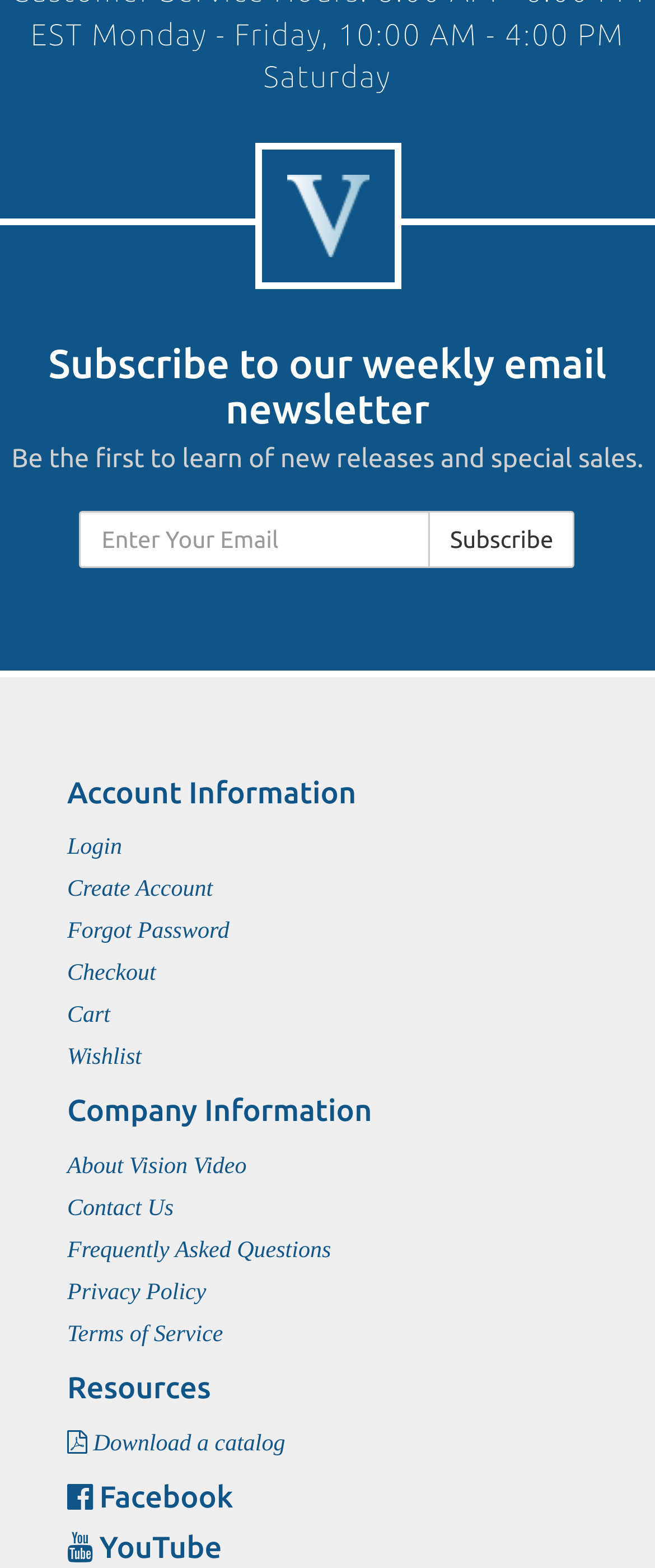Find the bounding box coordinates of the clickable region needed to perform the following instruction: "Subscribe to newsletter". The coordinates should be provided as four float numbers between 0 and 1, i.e., [left, top, right, bottom].

[0.654, 0.325, 0.878, 0.362]